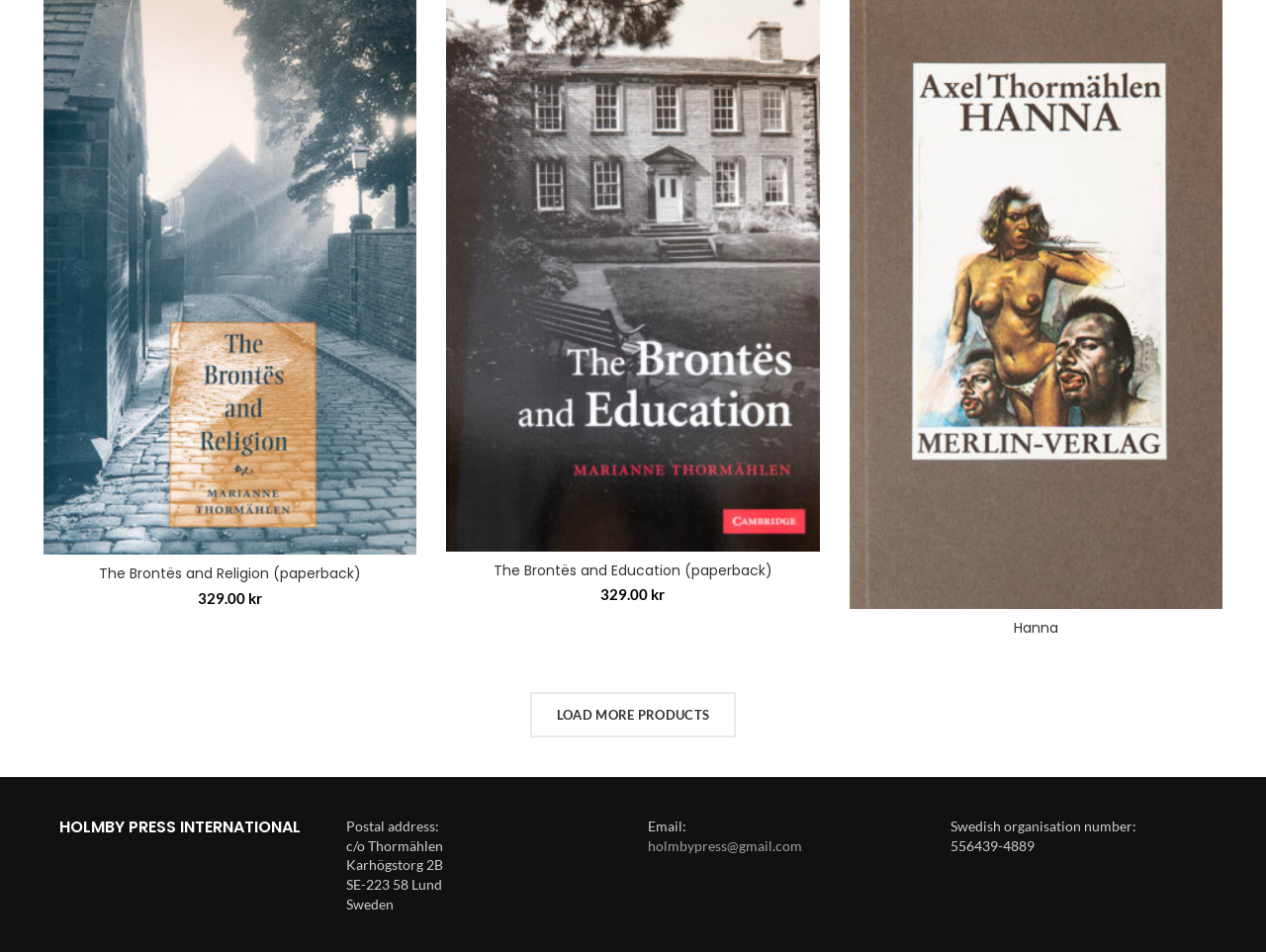What is the email address of HOLMBY PRESS INTERNATIONAL?
Please give a detailed answer to the question using the information shown in the image.

I found the email address under the 'Email:' label, which is 'holmbypress@gmail.com'.